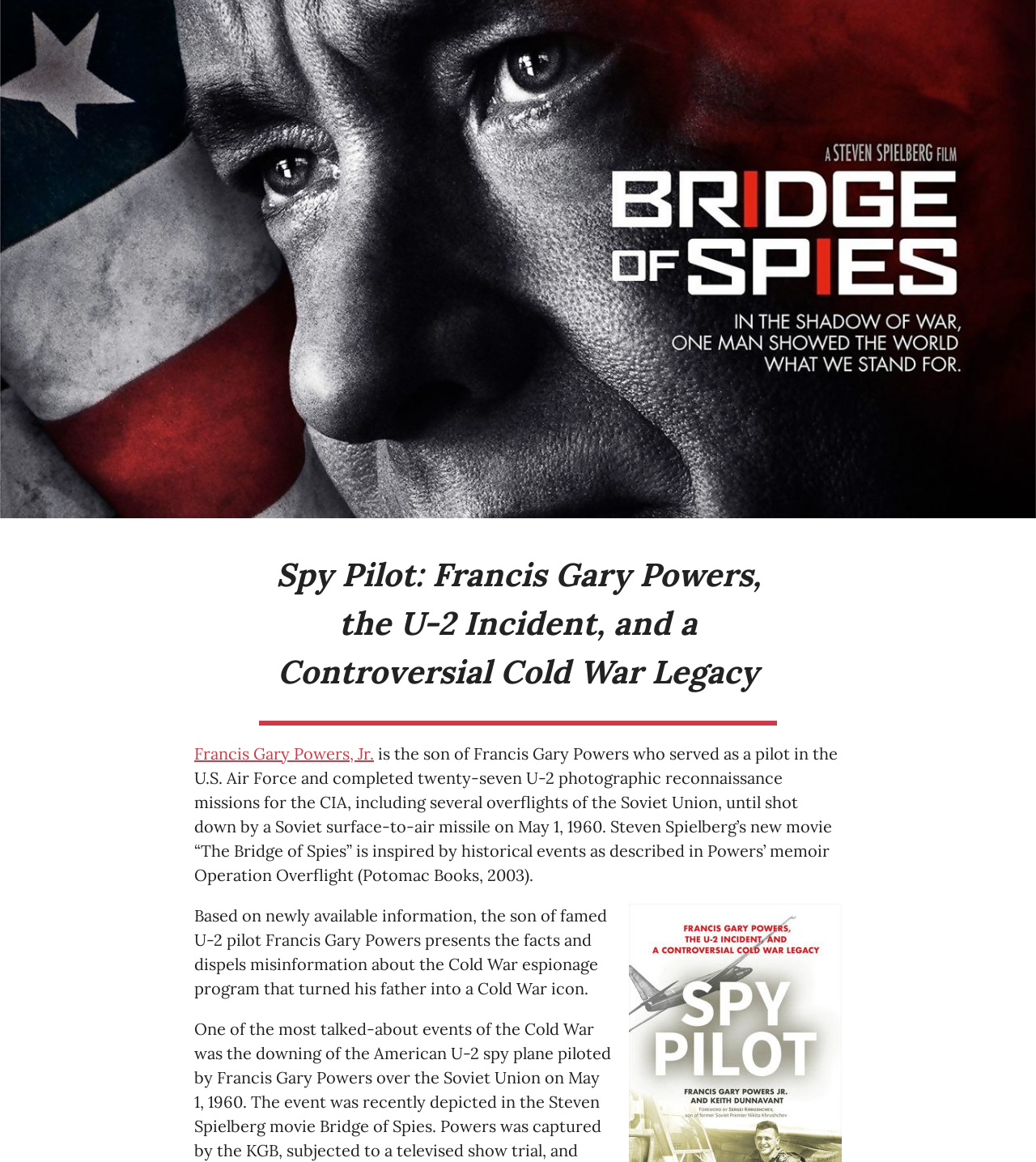What is the date when Francis Gary Powers was shot down by a Soviet surface-to-air missile?
Using the image, elaborate on the answer with as much detail as possible.

The date when Francis Gary Powers was shot down by a Soviet surface-to-air missile is May 1, 1960, which is mentioned in the sentence 'until shot down by a Soviet surface-to-air missile on May 1, 1960'.